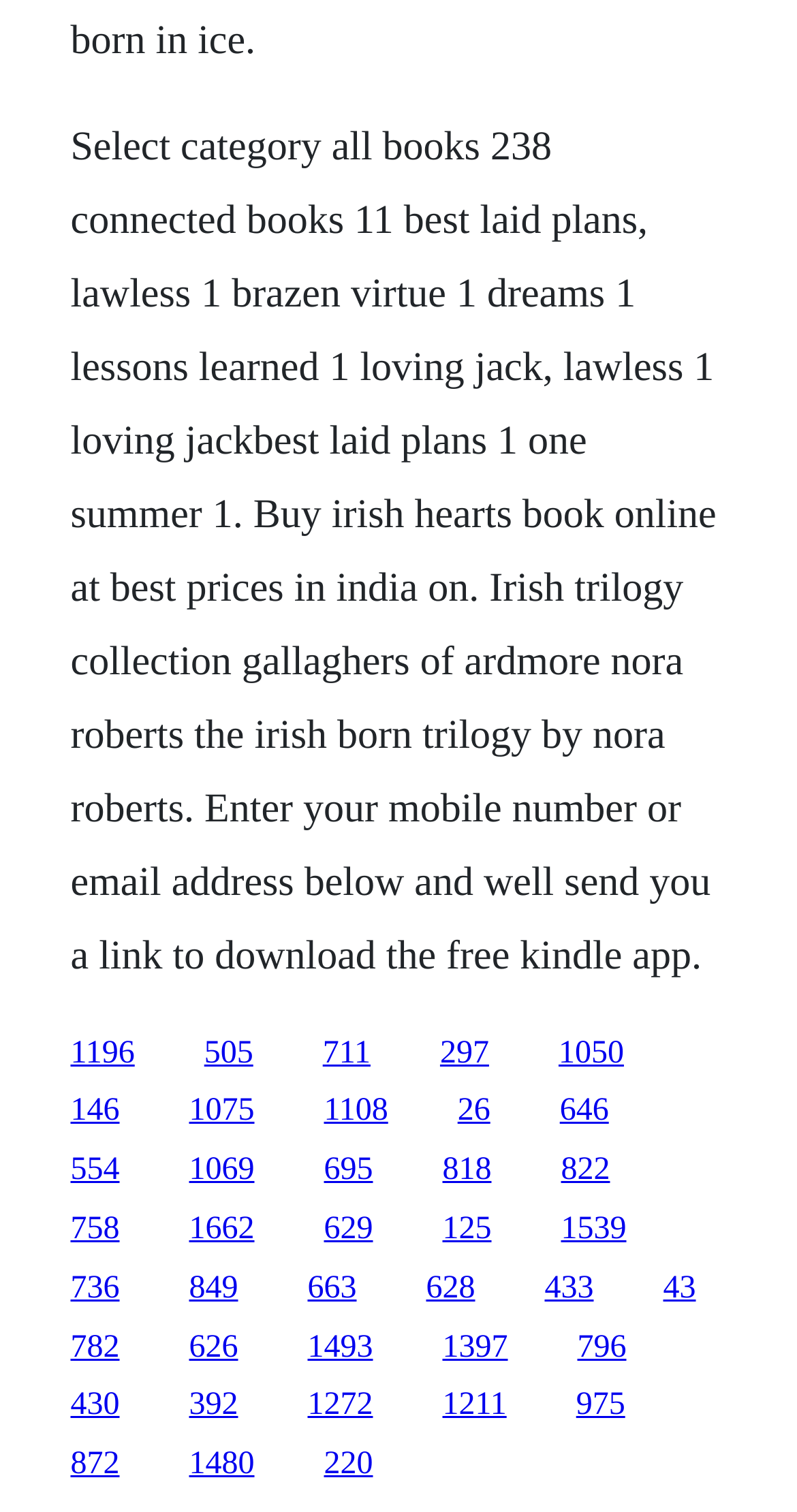Based on the image, give a detailed response to the question: What is the name of the trilogy collection?

From the StaticText element, I found the text 'Irish trilogy collection gallaghers of ardmore nora roberts the irish born trilogy by nora roberts'. This indicates that the name of the trilogy collection is 'Irish trilogy collection'.